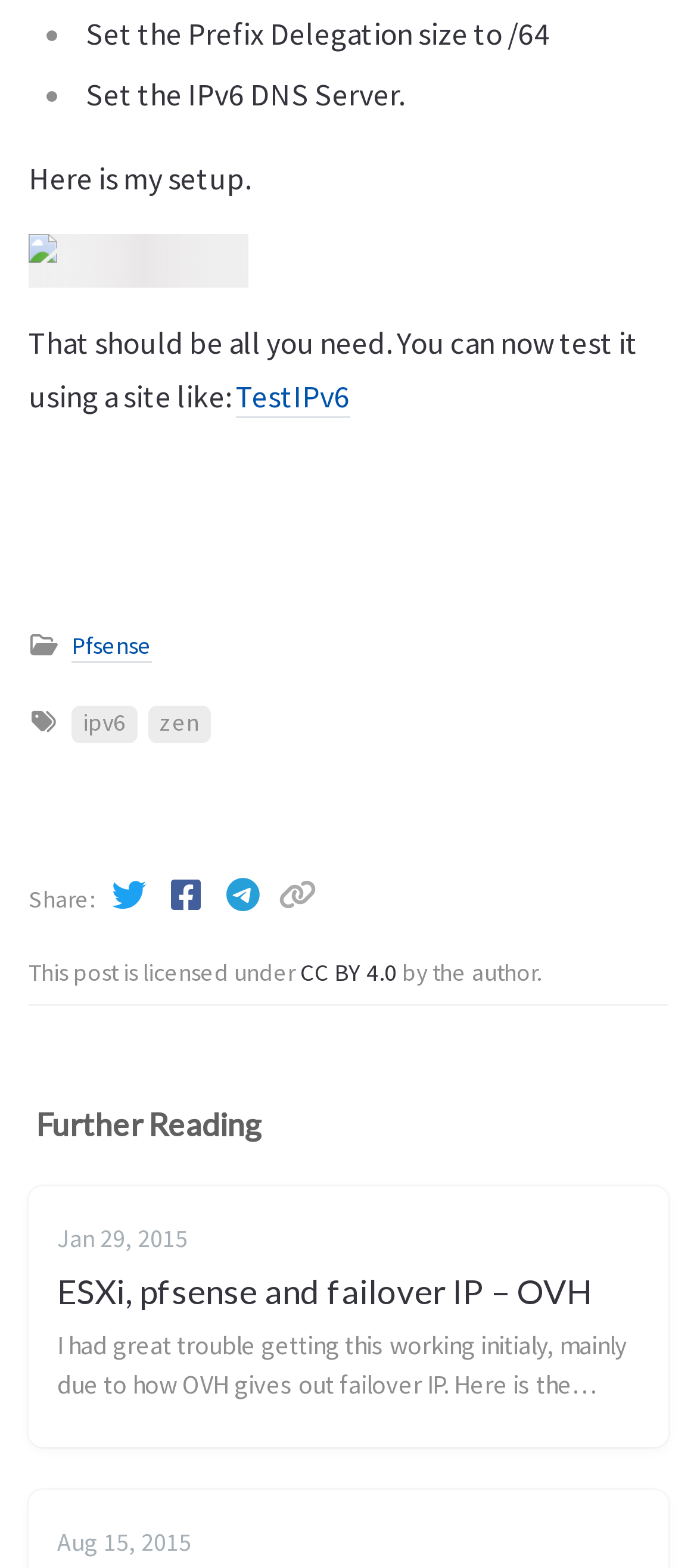Please provide the bounding box coordinate of the region that matches the element description: CC BY 4.0. Coordinates should be in the format (top-left x, top-left y, bottom-right x, bottom-right y) and all values should be between 0 and 1.

[0.431, 0.611, 0.577, 0.63]